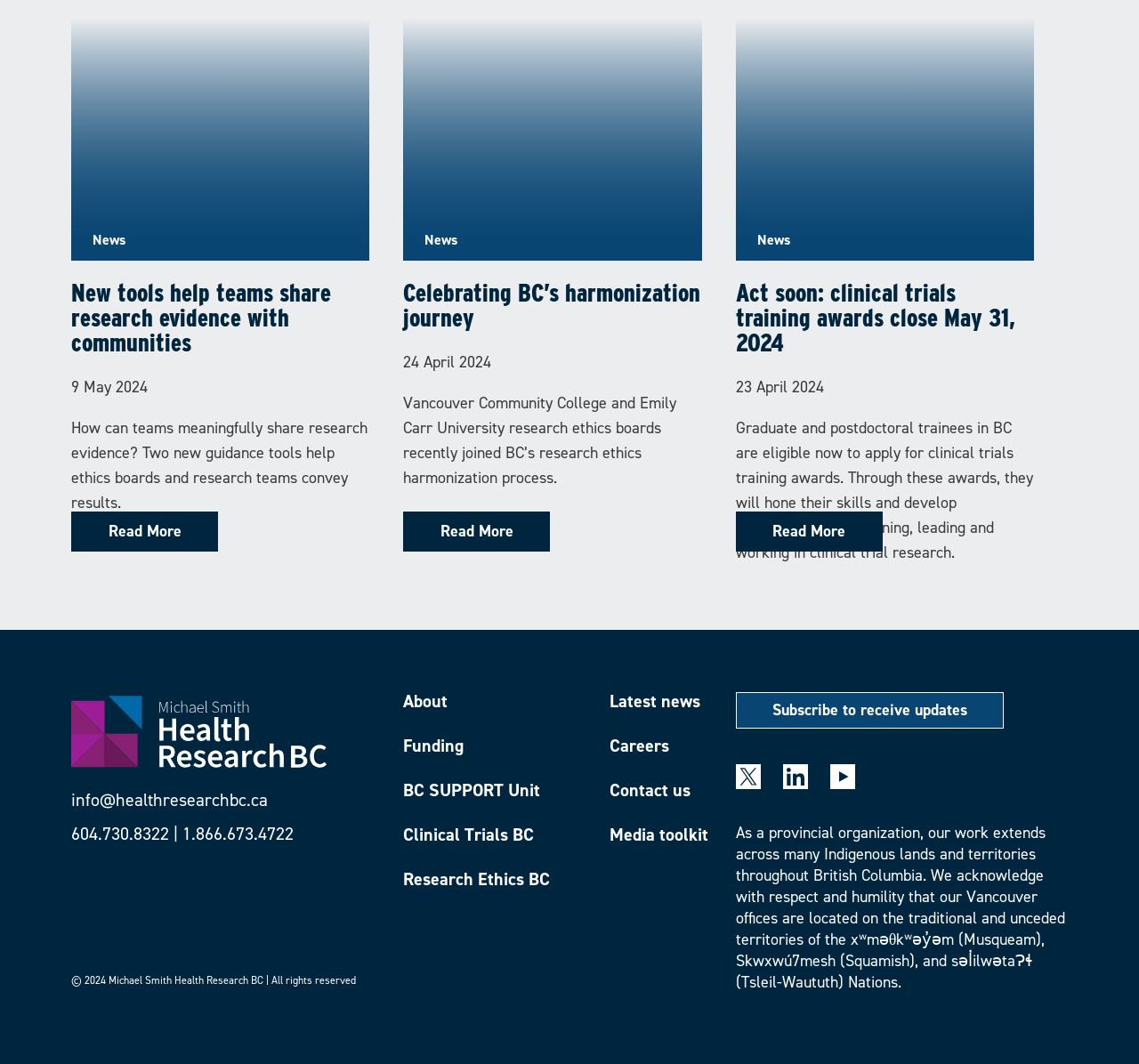Please give a concise answer to this question using a single word or phrase: 
What is the organization's email address?

info@healthresearchbc.ca